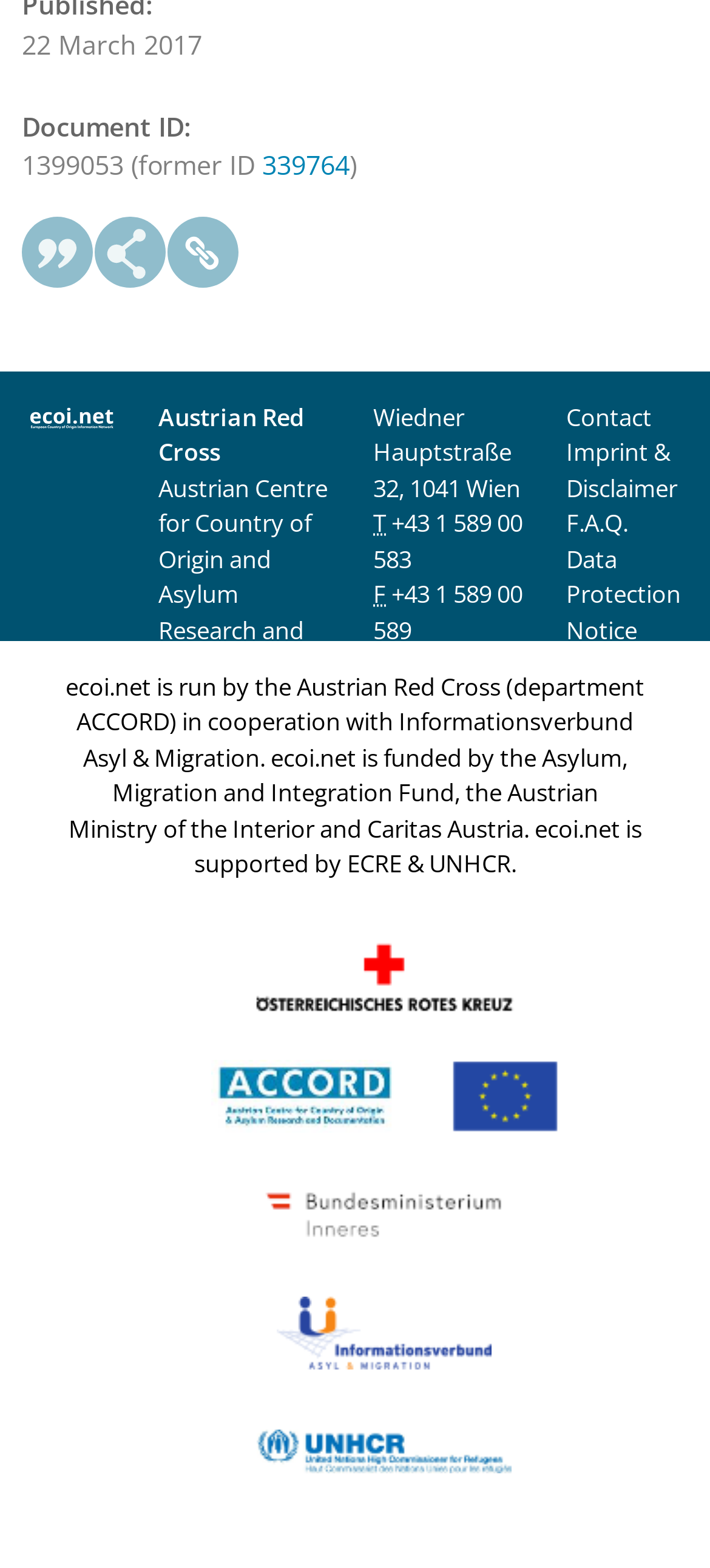Based on the image, give a detailed response to the question: How many logos are displayed at the bottom of the page?

At the bottom of the page, there are six logos displayed, which belong to the Austrian Red Cross, Austrian Centre for Country of Origin and Asylum Research and Documentation, Asylum, Migration and Integration Fund (AMIF) - European Union, Federal Ministry of the Interior (Austria), Informationsverbund Asyl & Migration, and UNHCR - The UN Refugee Agency. These logos are provided in the link elements.